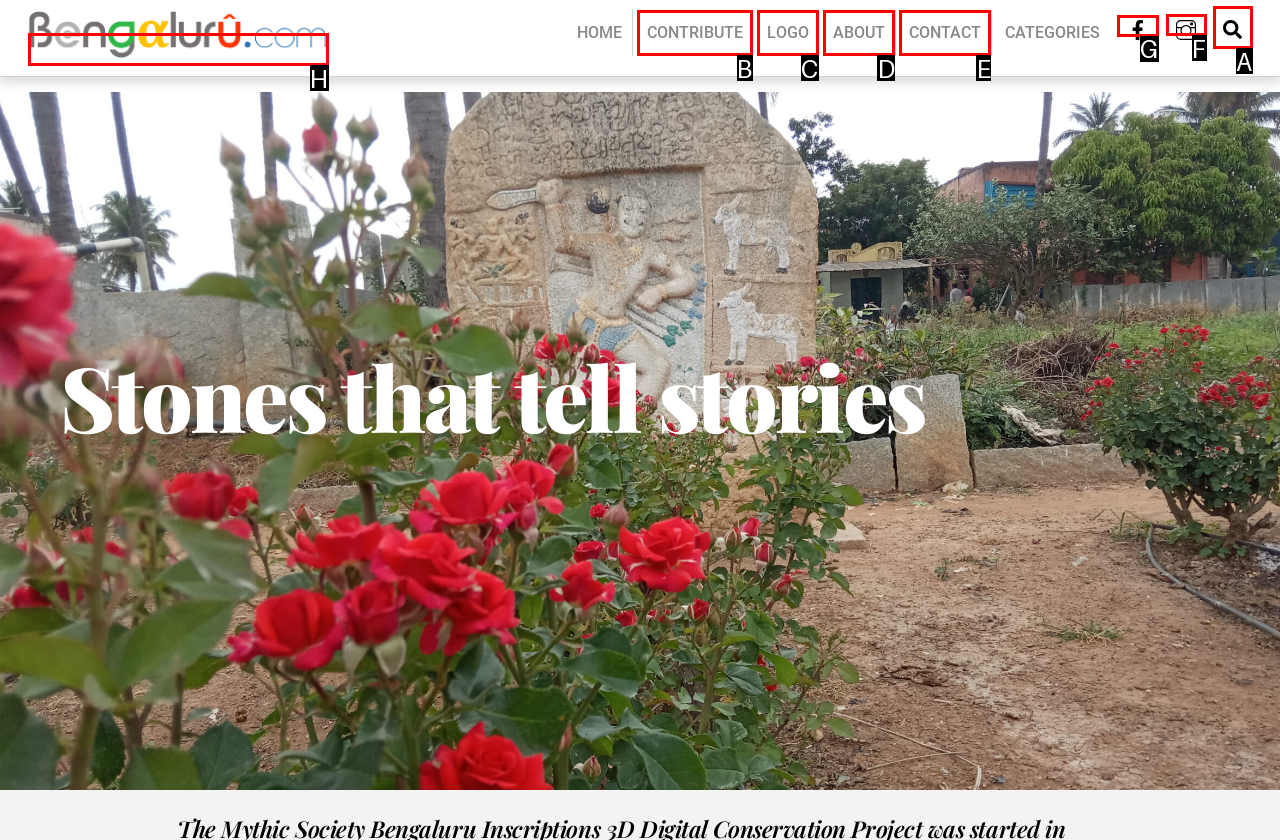Choose the HTML element that should be clicked to achieve this task: go to facebook page
Respond with the letter of the correct choice.

G